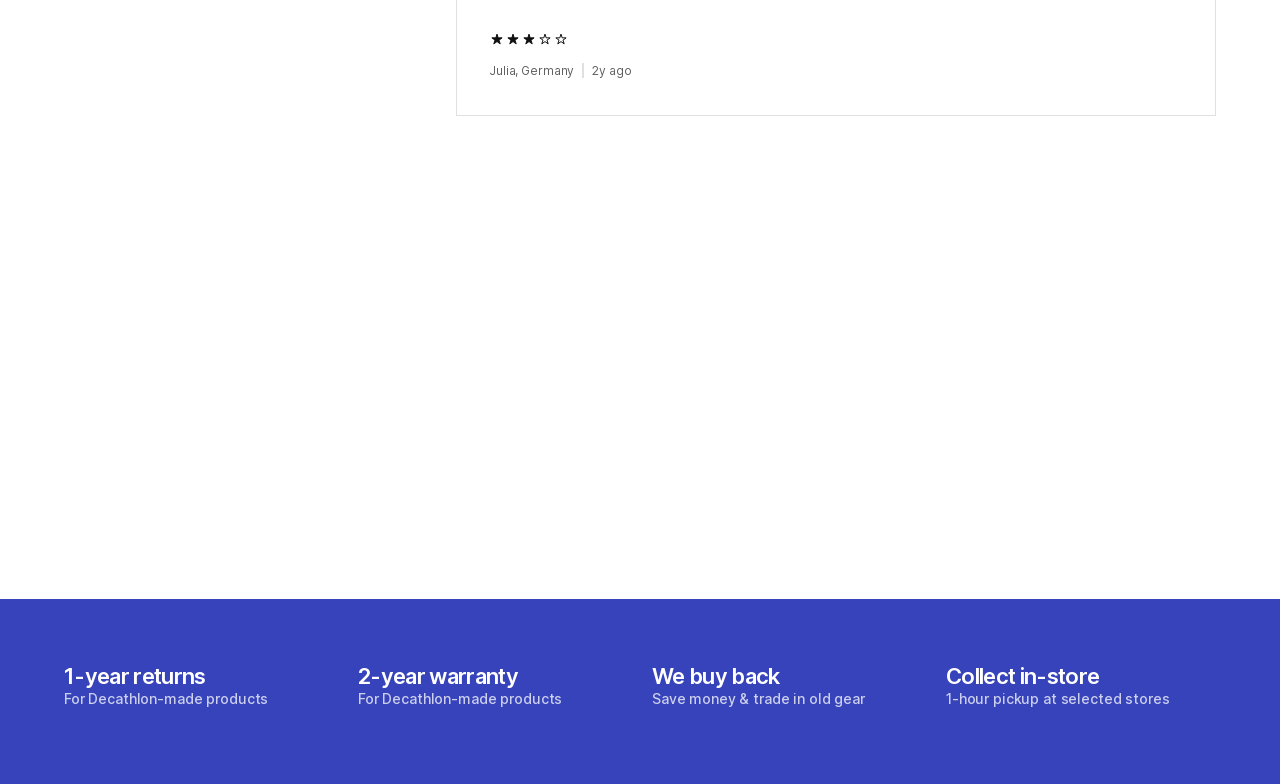Please give the bounding box coordinates of the area that should be clicked to fulfill the following instruction: "Explore collect in-store option with 1-hour pickup". The coordinates should be in the format of four float numbers from 0 to 1, i.e., [left, top, right, bottom].

[0.739, 0.845, 0.95, 0.904]